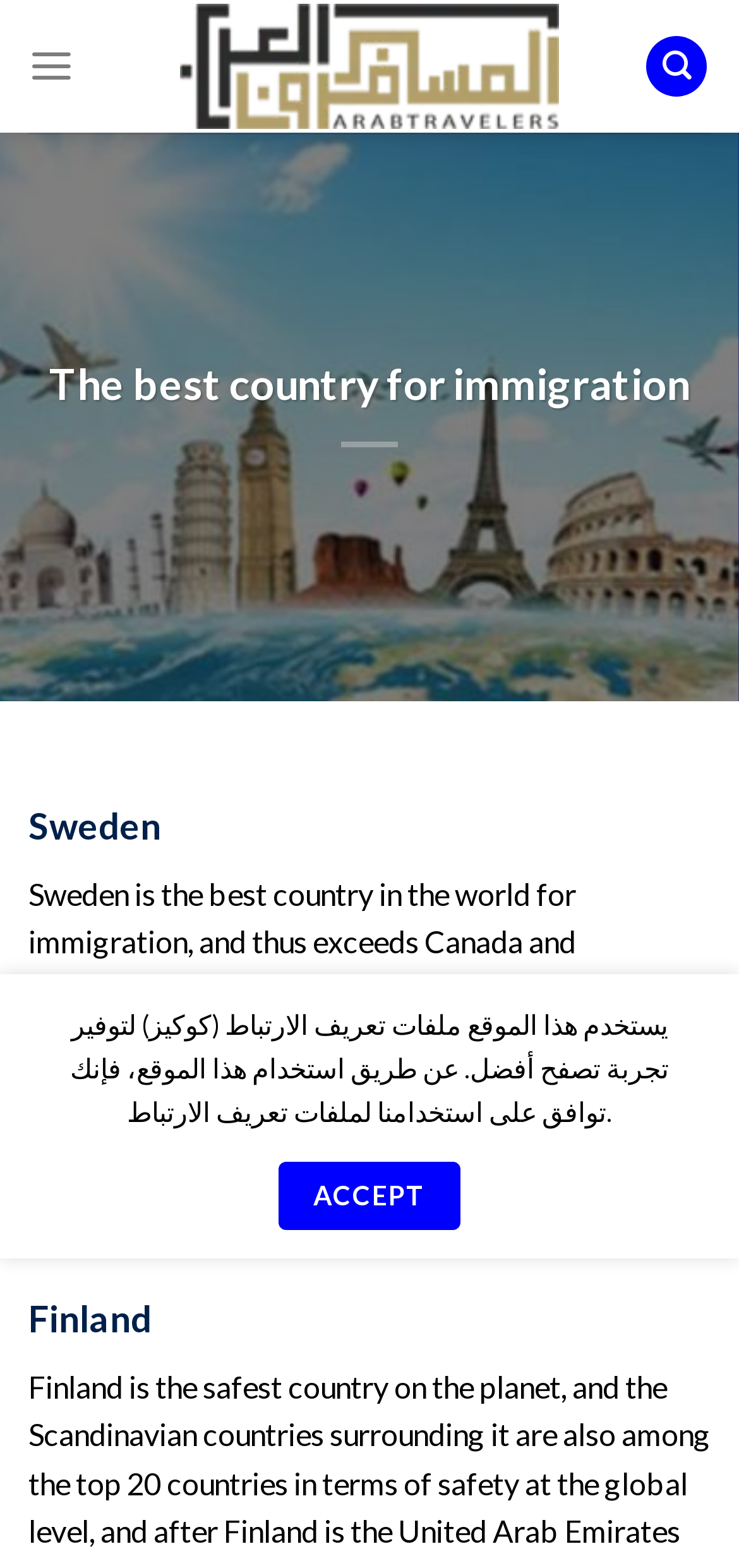Respond to the following query with just one word or a short phrase: 
What percentage of Sweden's population are migrants?

10%